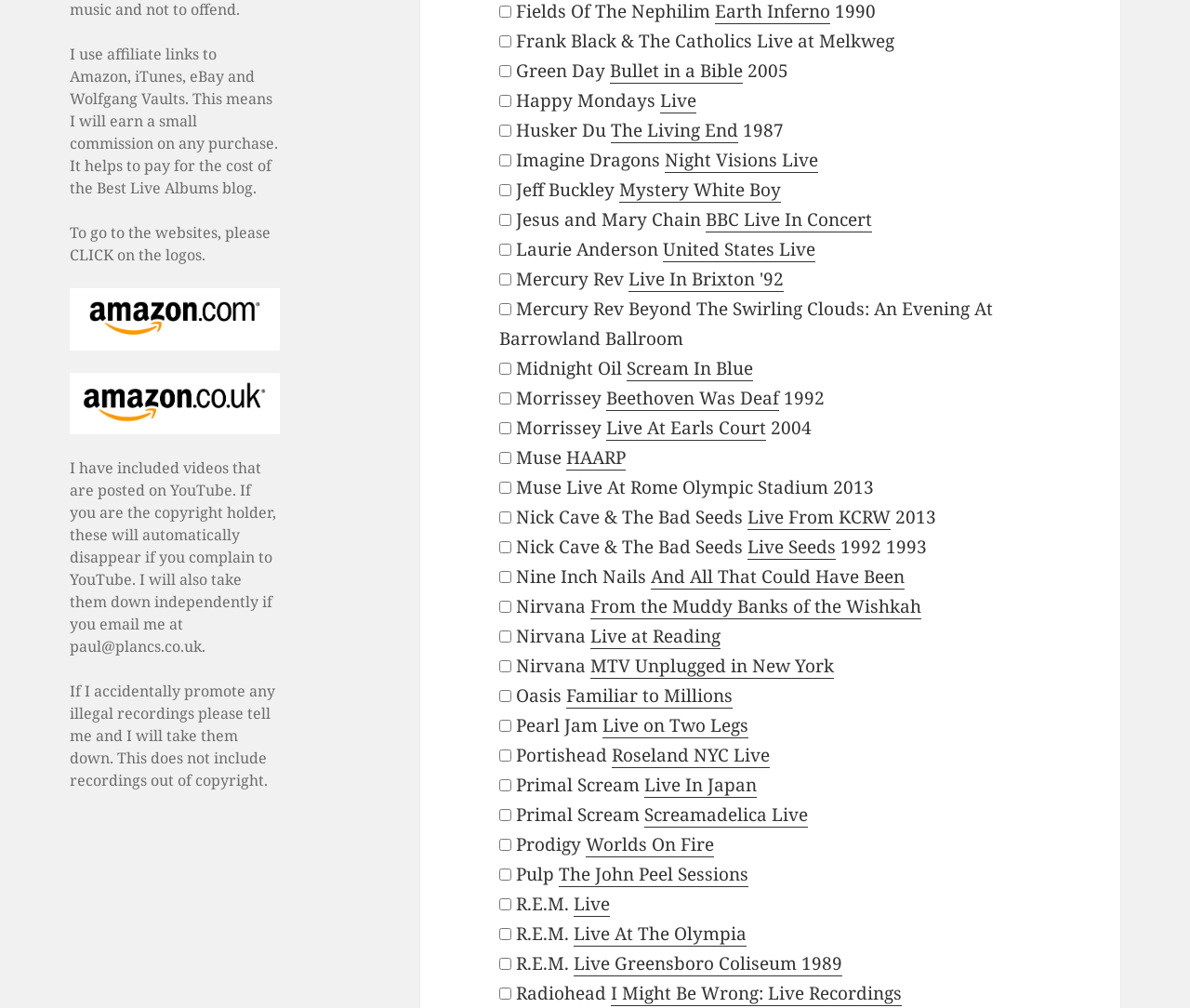Please identify the coordinates of the bounding box that should be clicked to fulfill this instruction: "Click on Live".

[0.555, 0.088, 0.585, 0.113]